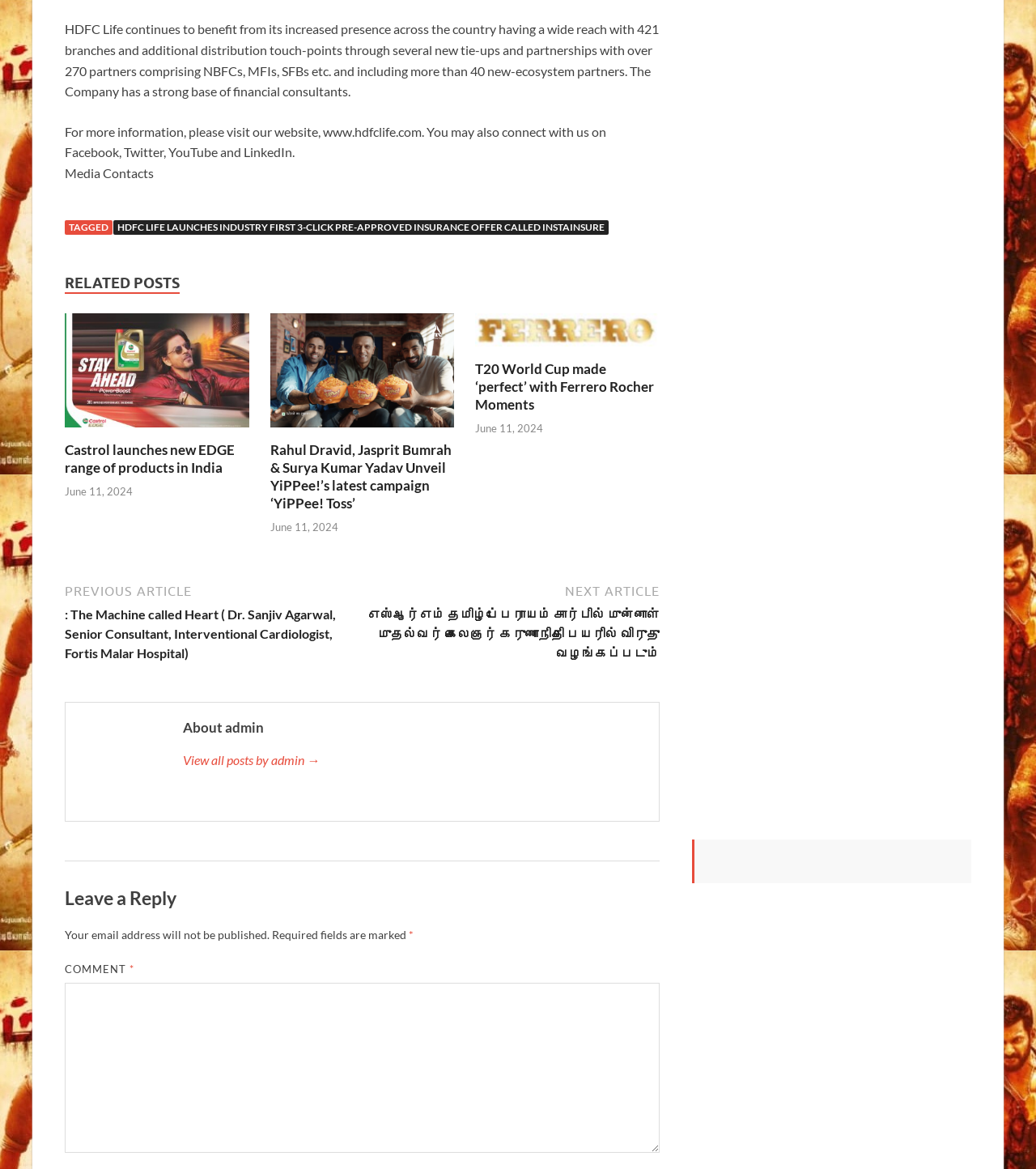Give a one-word or one-phrase response to the question: 
What is the purpose of the 'Leave a Reply' section?

To comment